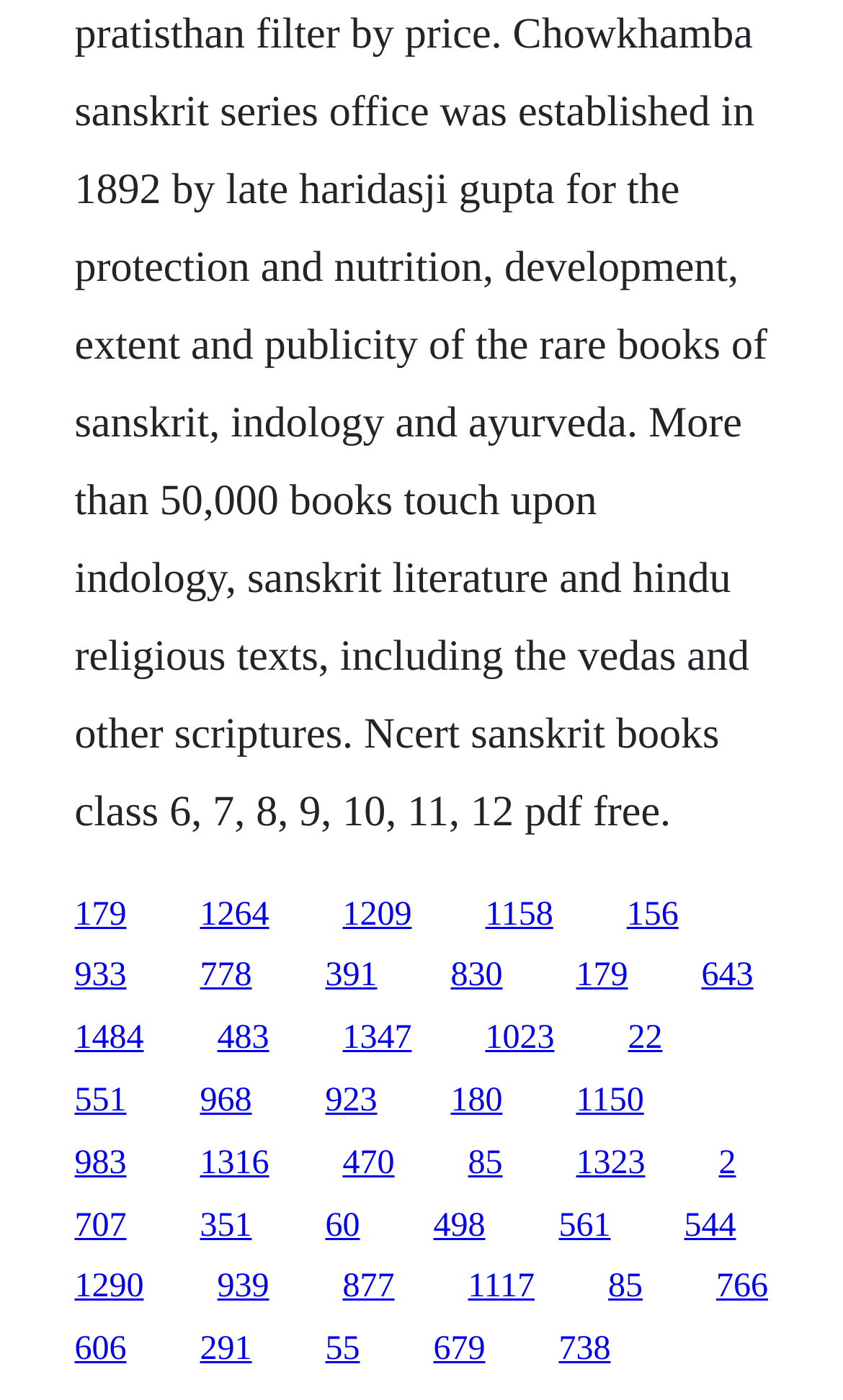Determine the bounding box coordinates for the clickable element required to fulfill the instruction: "follow the eighth link". Provide the coordinates as four float numbers between 0 and 1, i.e., [left, top, right, bottom].

[0.535, 0.684, 0.596, 0.71]